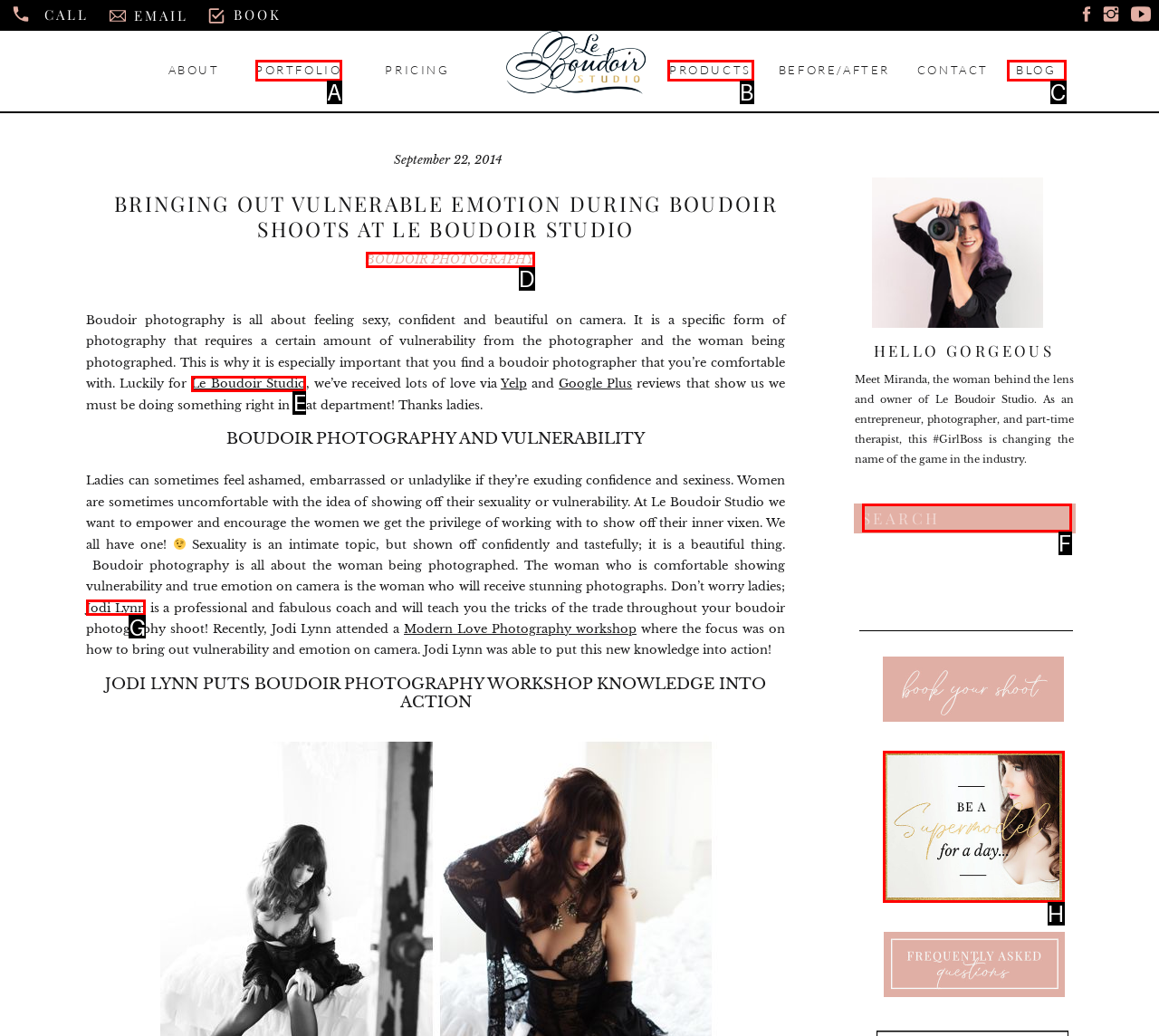Select the HTML element that matches the description: BLOG. Provide the letter of the chosen option as your answer.

C